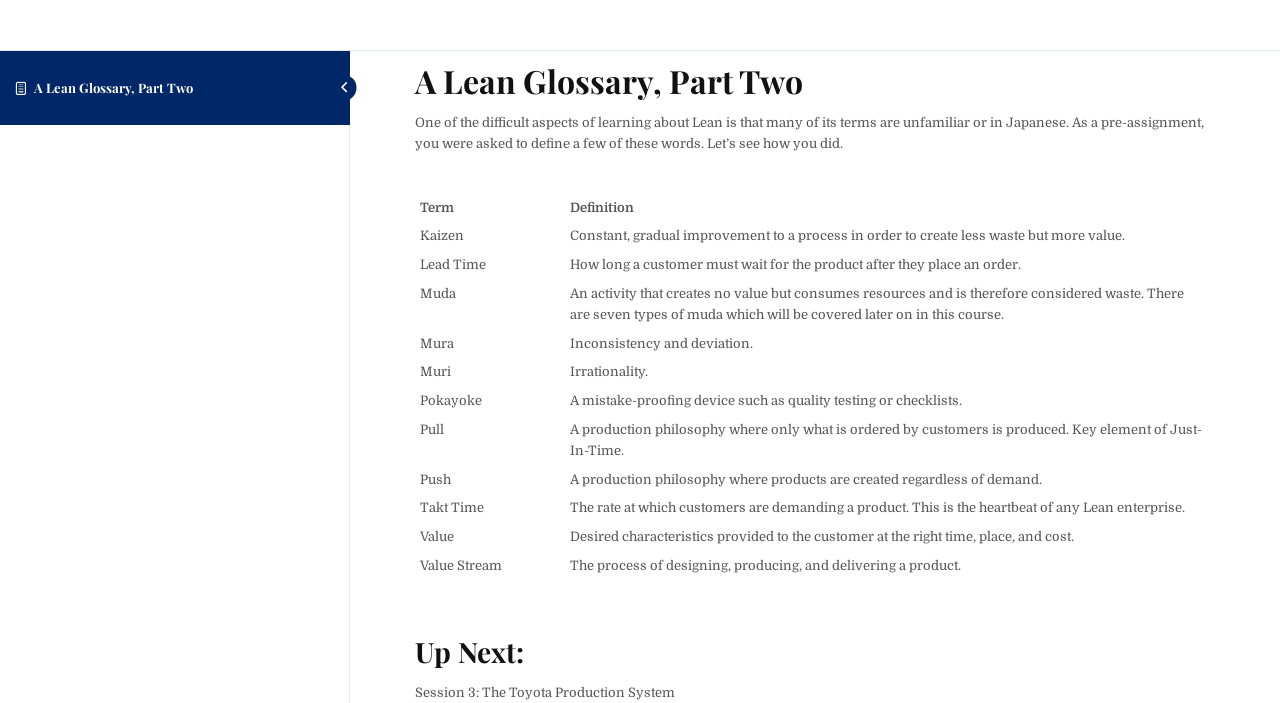What is Kaizen?
By examining the image, provide a one-word or phrase answer.

Constant, gradual improvement